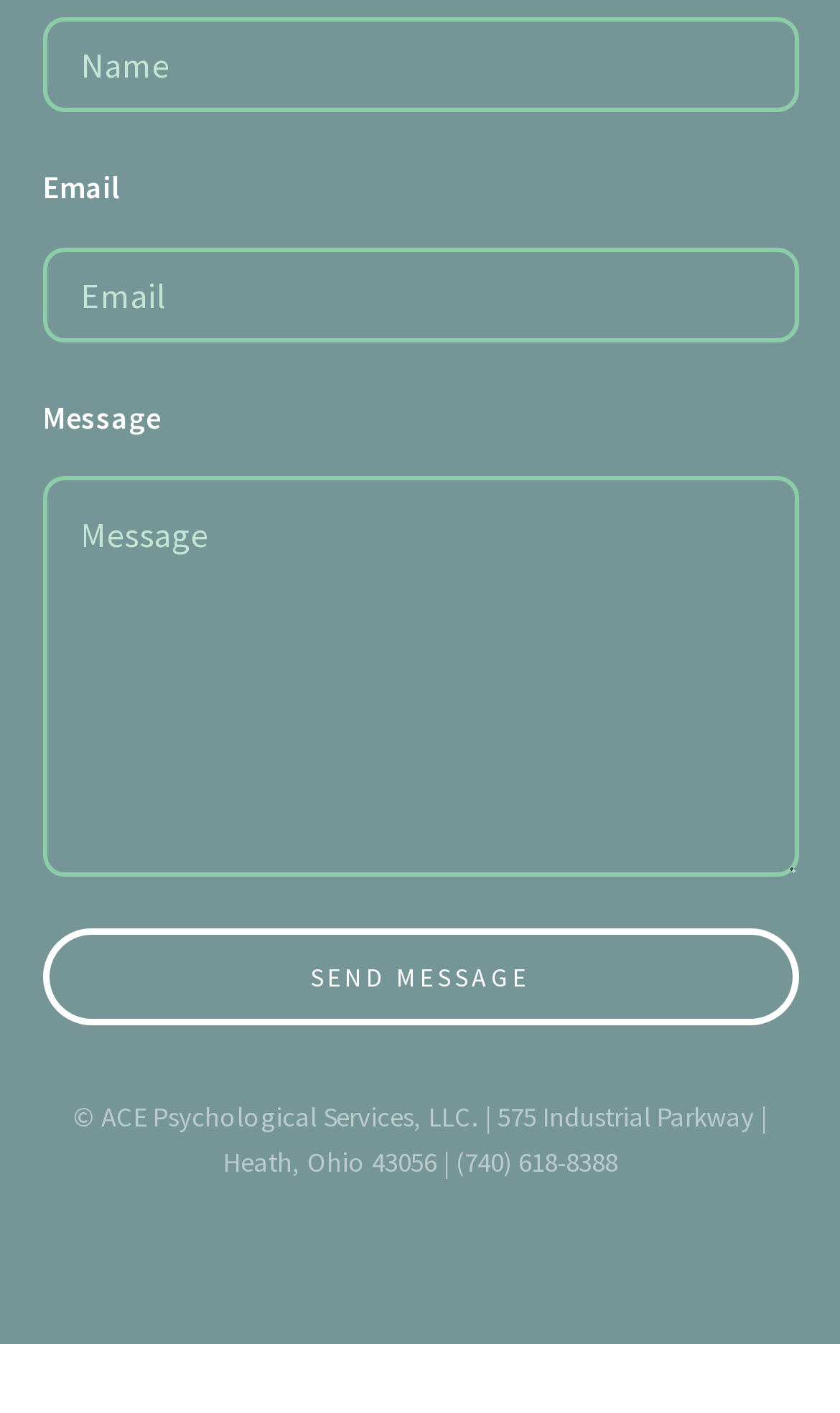Please study the image and answer the question comprehensively:
What is the address of ACE Psychological Services, LLC.?

The static text at the bottom of the webpage contains the address '575 Industrial Parkway | Heath, Ohio 43056', which is likely the physical address of ACE Psychological Services, LLC.